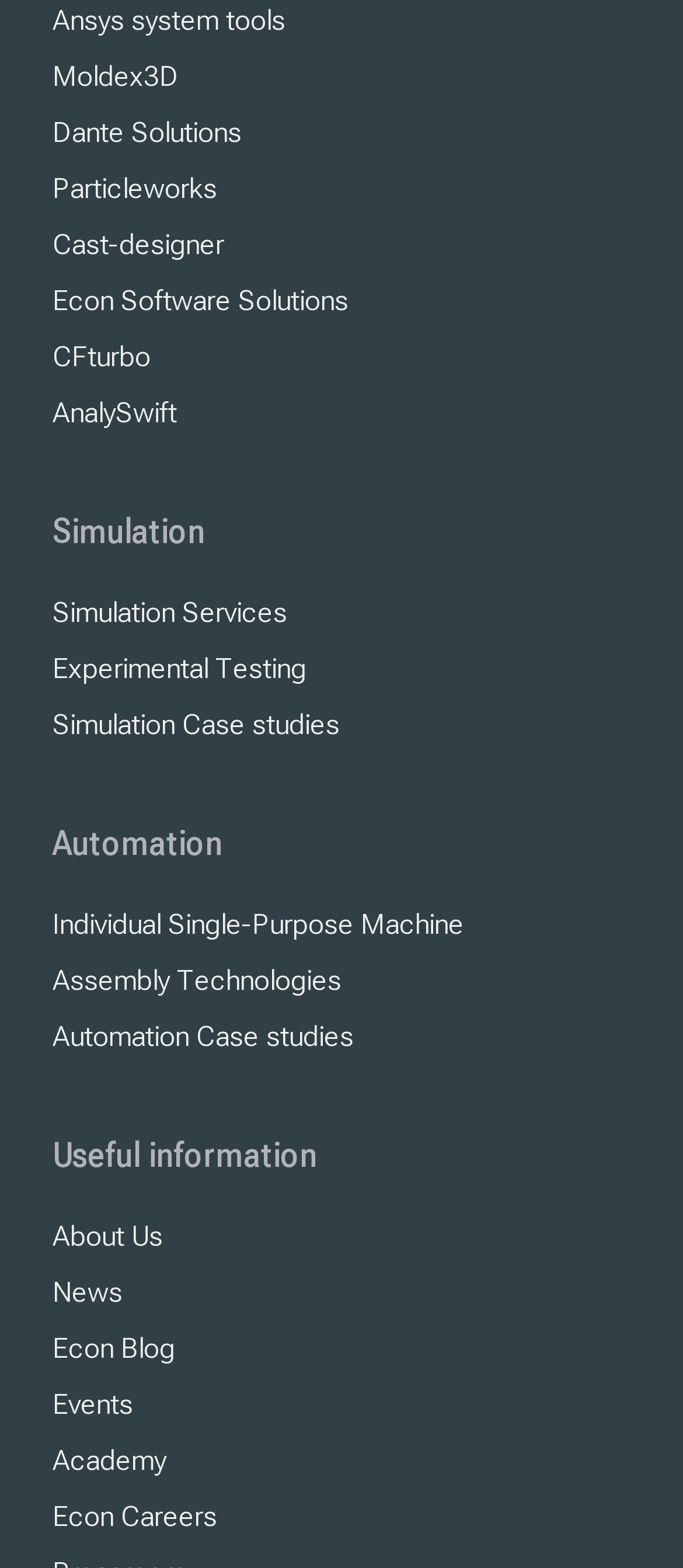What is the first link under the 'Simulation' heading?
Look at the image and answer the question with a single word or phrase.

Simulation Services